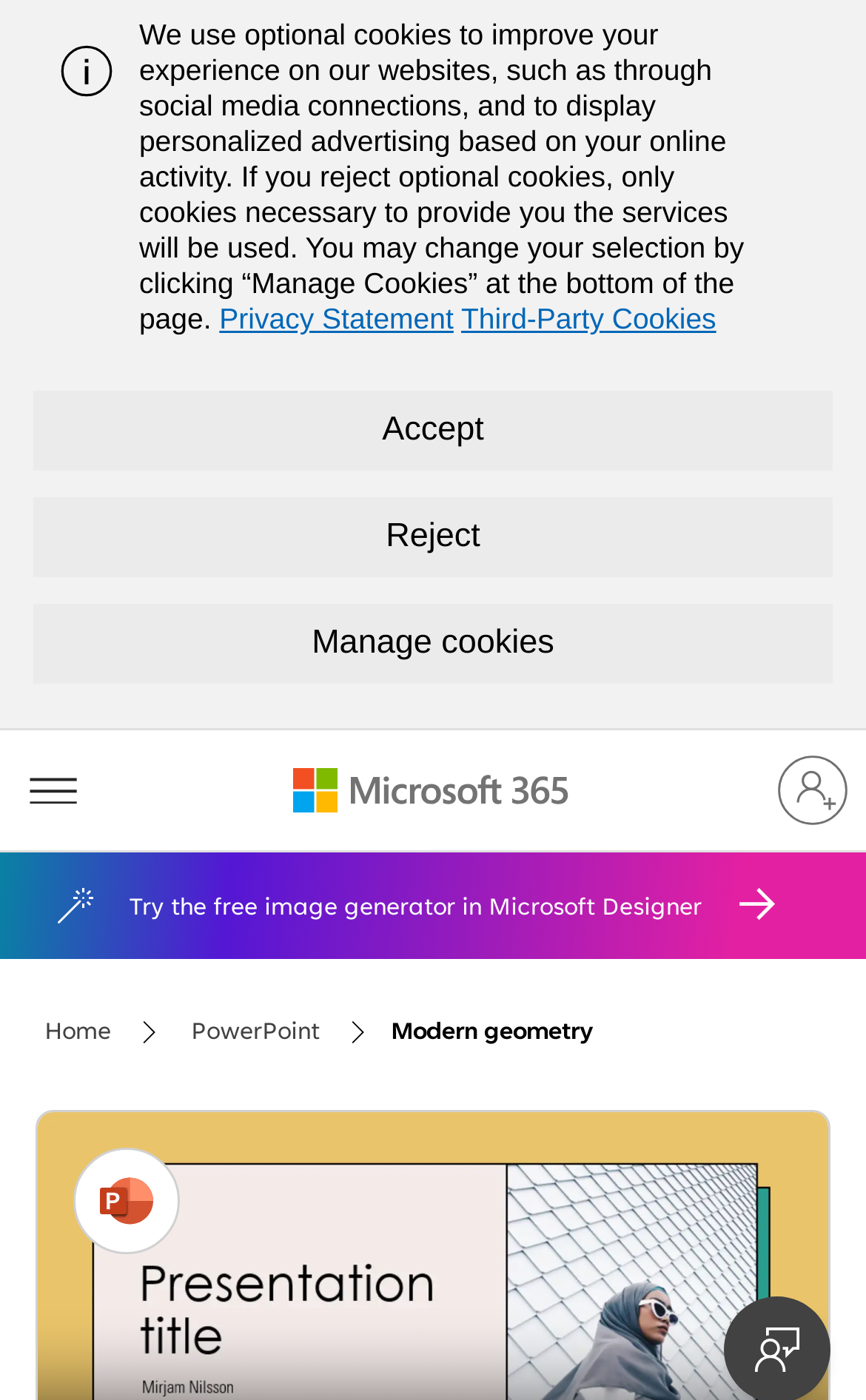Determine the bounding box coordinates of the region I should click to achieve the following instruction: "Open the menu". Ensure the bounding box coordinates are four float numbers between 0 and 1, i.e., [left, top, right, bottom].

[0.031, 0.554, 0.092, 0.575]